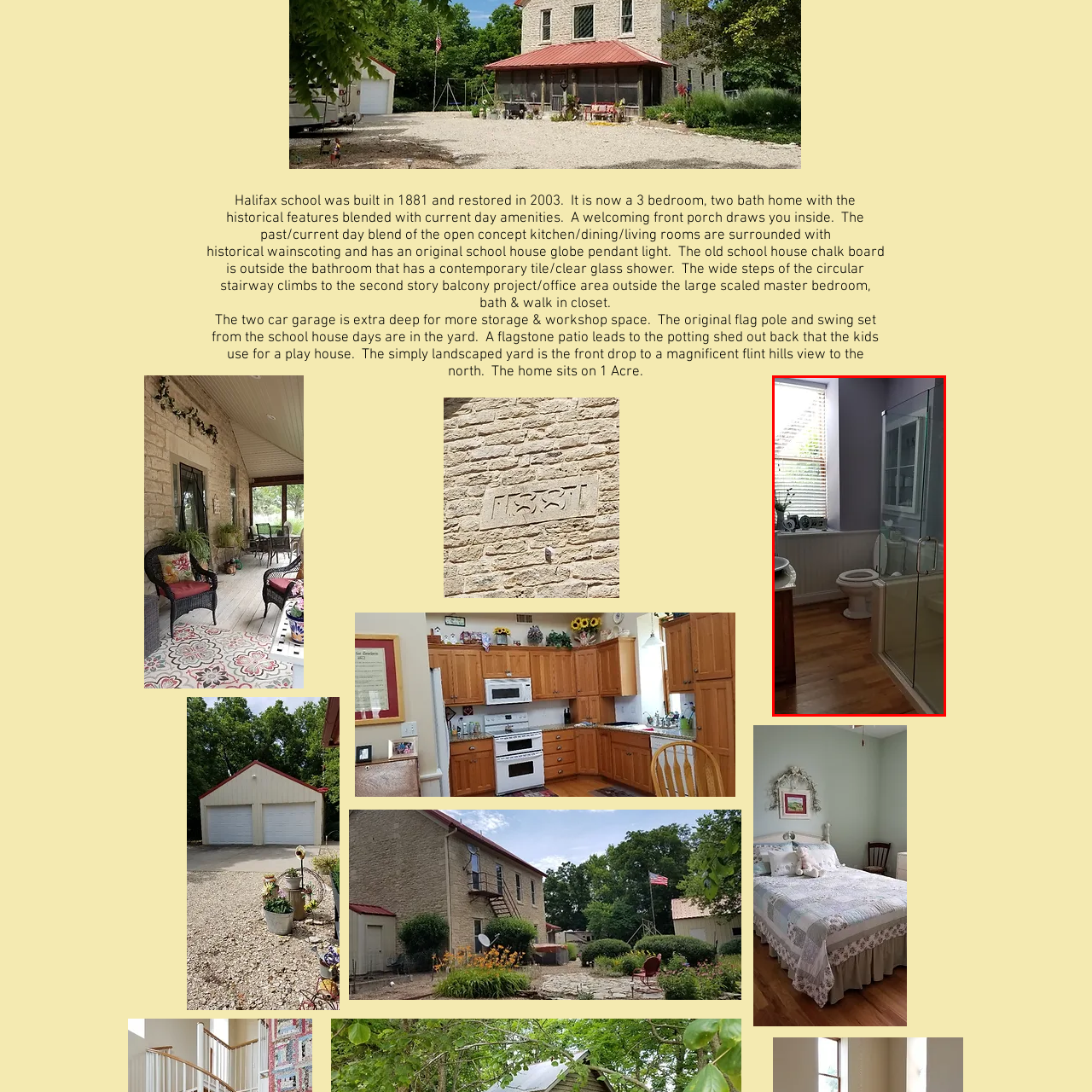Look closely at the image highlighted by the red bounding box and supply a detailed explanation in response to the following question: What is positioned in front of a softly colored wall?

According to the caption, opposite the shower, a sleek toilet is positioned in front of a softly colored wall, which complements the overall aesthetic of the bathroom.